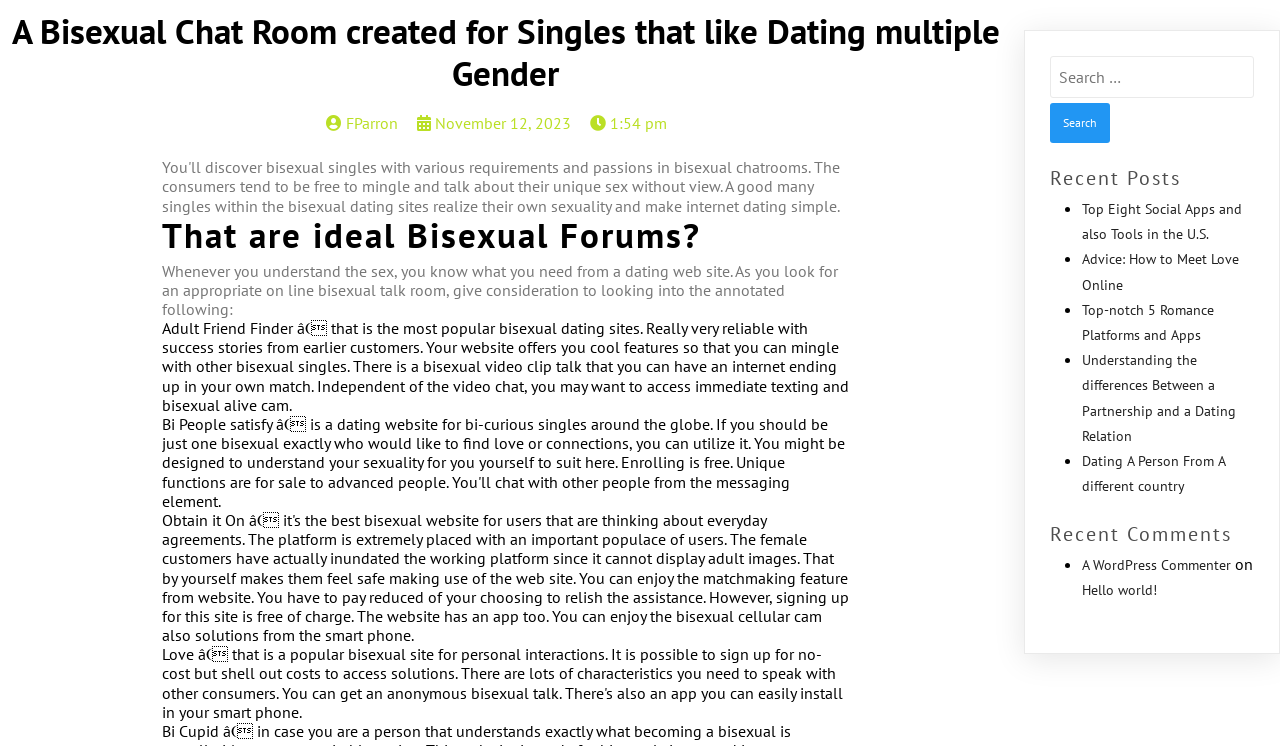What is the date mentioned at the top of the webpage?
From the screenshot, provide a brief answer in one word or phrase.

November 12, 2023